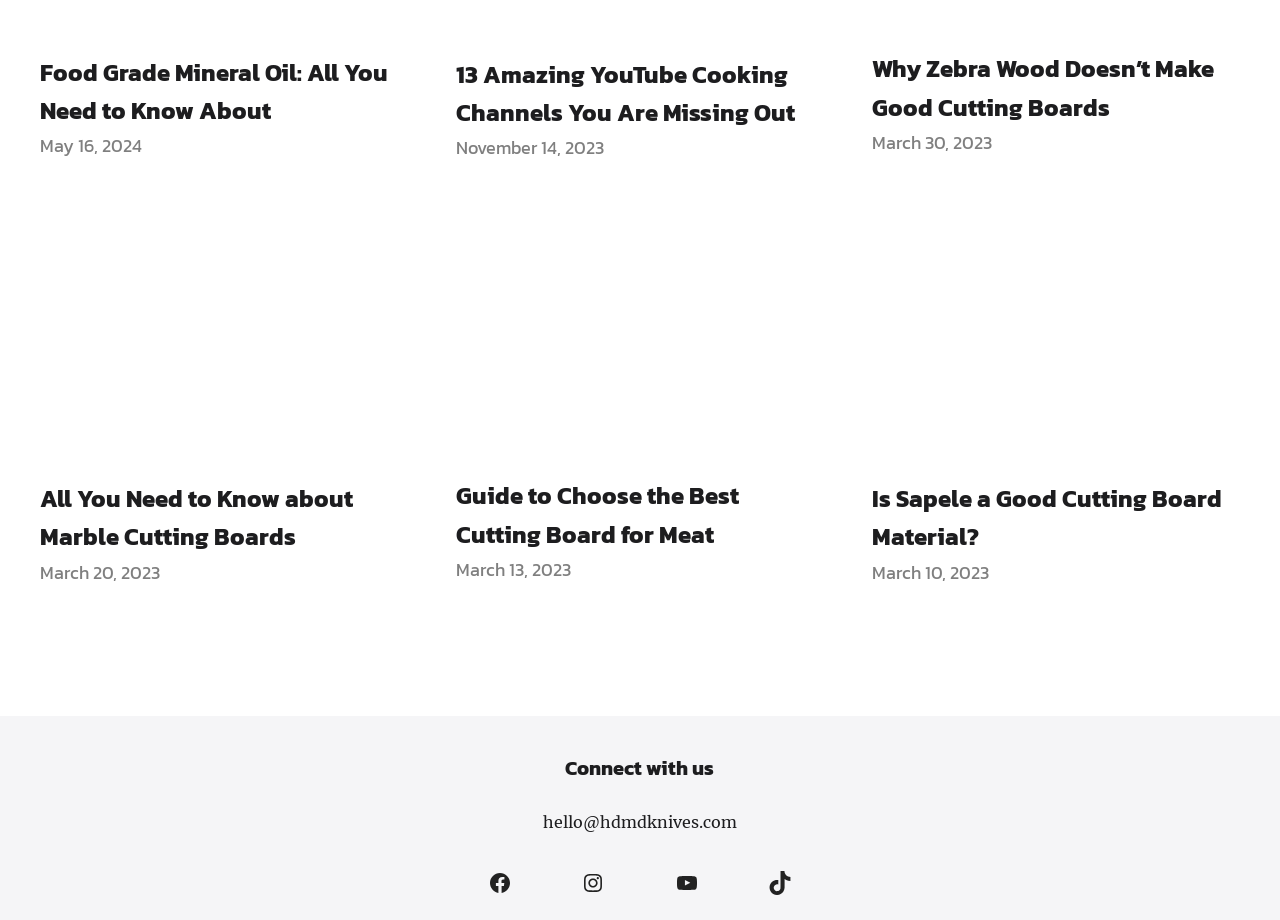Answer the following in one word or a short phrase: 
What is the topic of the first article?

Food Grade Mineral Oil